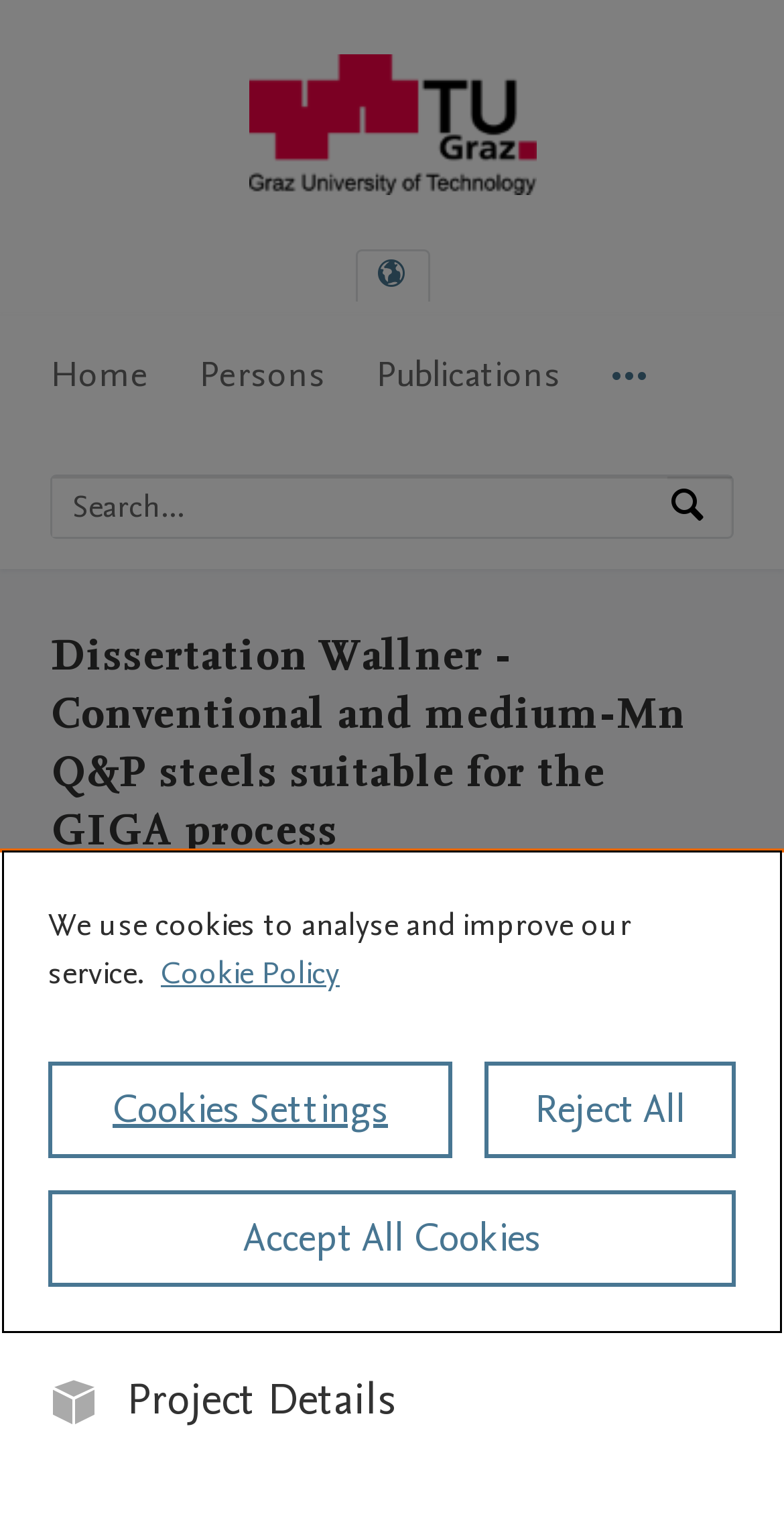Determine the bounding box for the described HTML element: "Graz University of Technology Home". Ensure the coordinates are four float numbers between 0 and 1 in the format [left, top, right, bottom].

[0.317, 0.108, 0.683, 0.137]